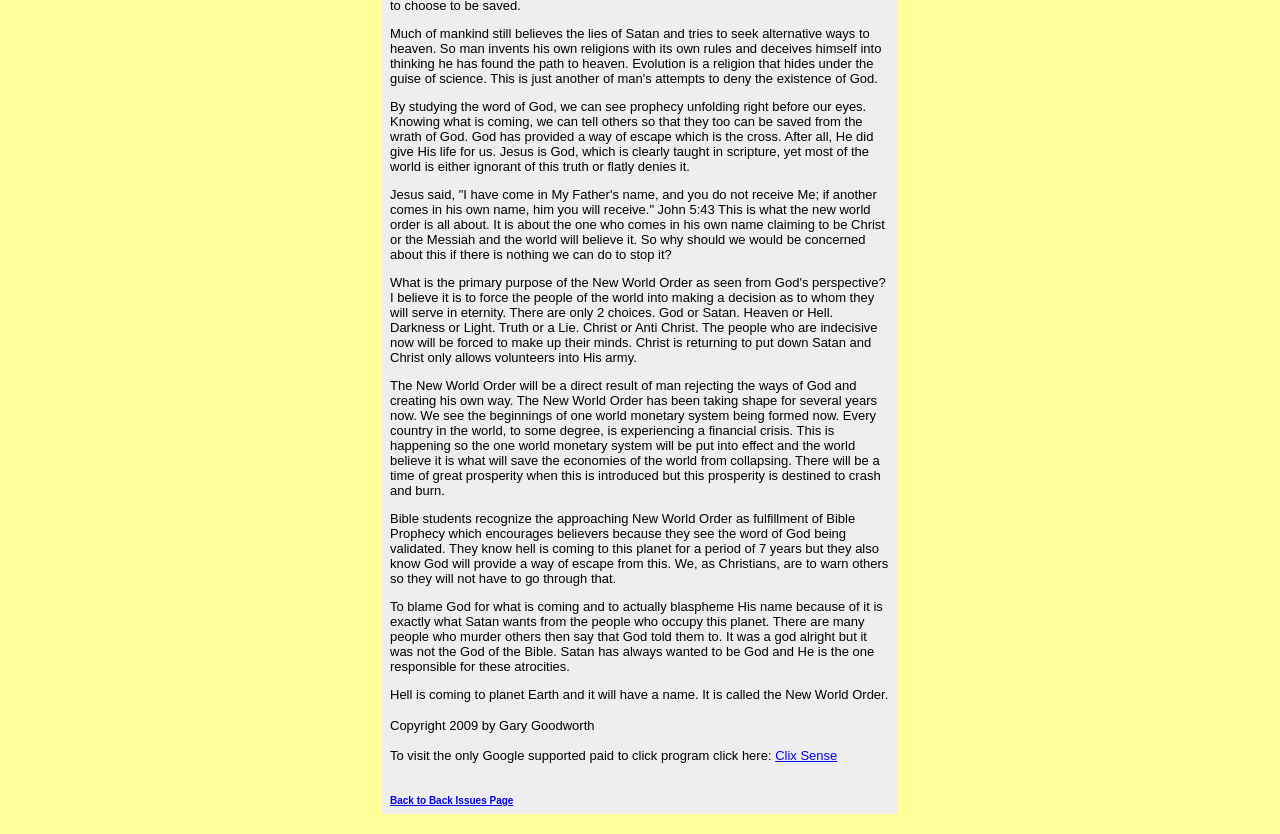Locate the UI element described by Clix Sense and provide its bounding box coordinates. Use the format (top-left x, top-left y, bottom-right x, bottom-right y) with all values as floating point numbers between 0 and 1.

[0.606, 0.897, 0.654, 0.915]